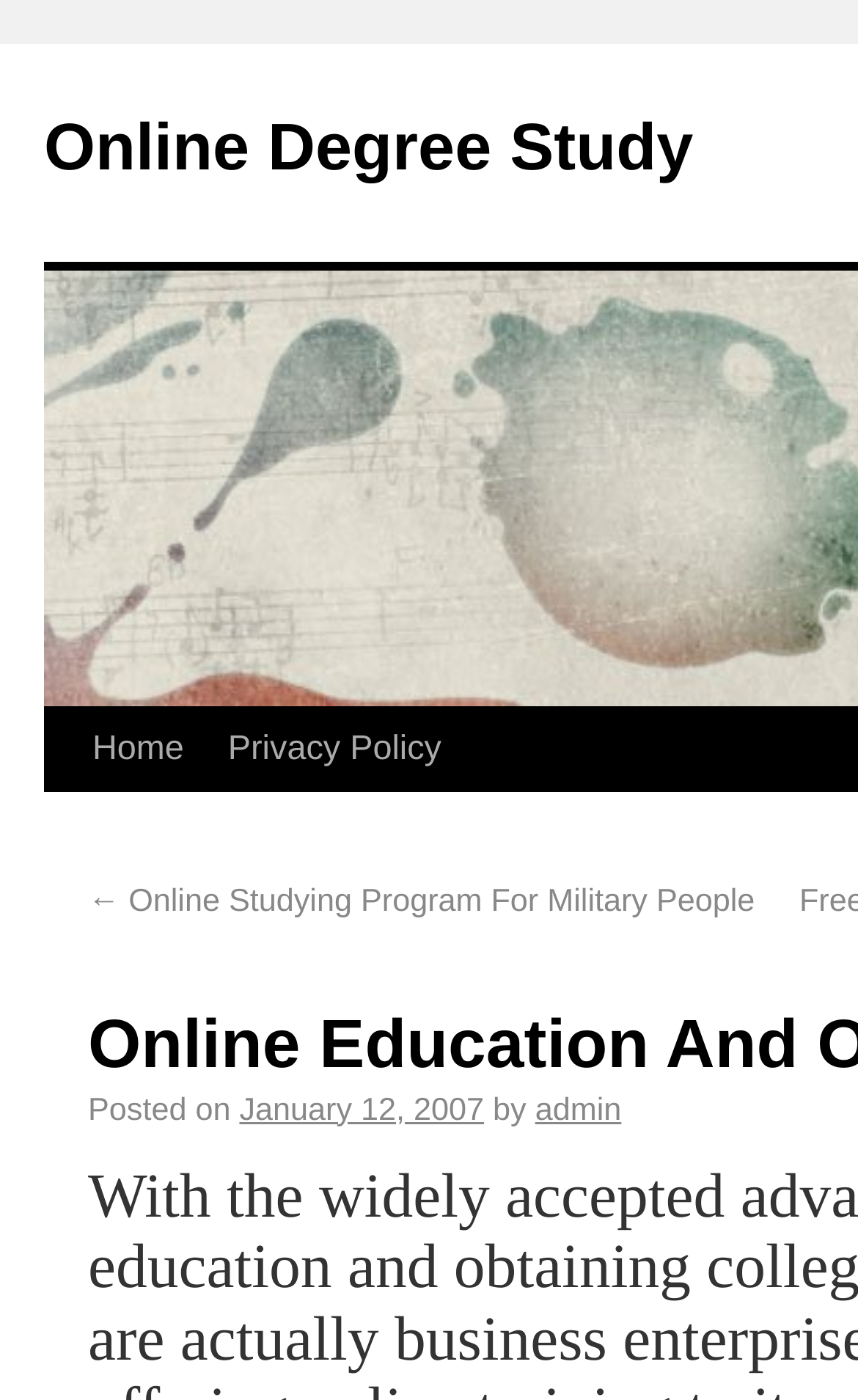Predict the bounding box coordinates of the UI element that matches this description: "admin". The coordinates should be in the format [left, top, right, bottom] with each value between 0 and 1.

[0.624, 0.84, 0.724, 0.865]